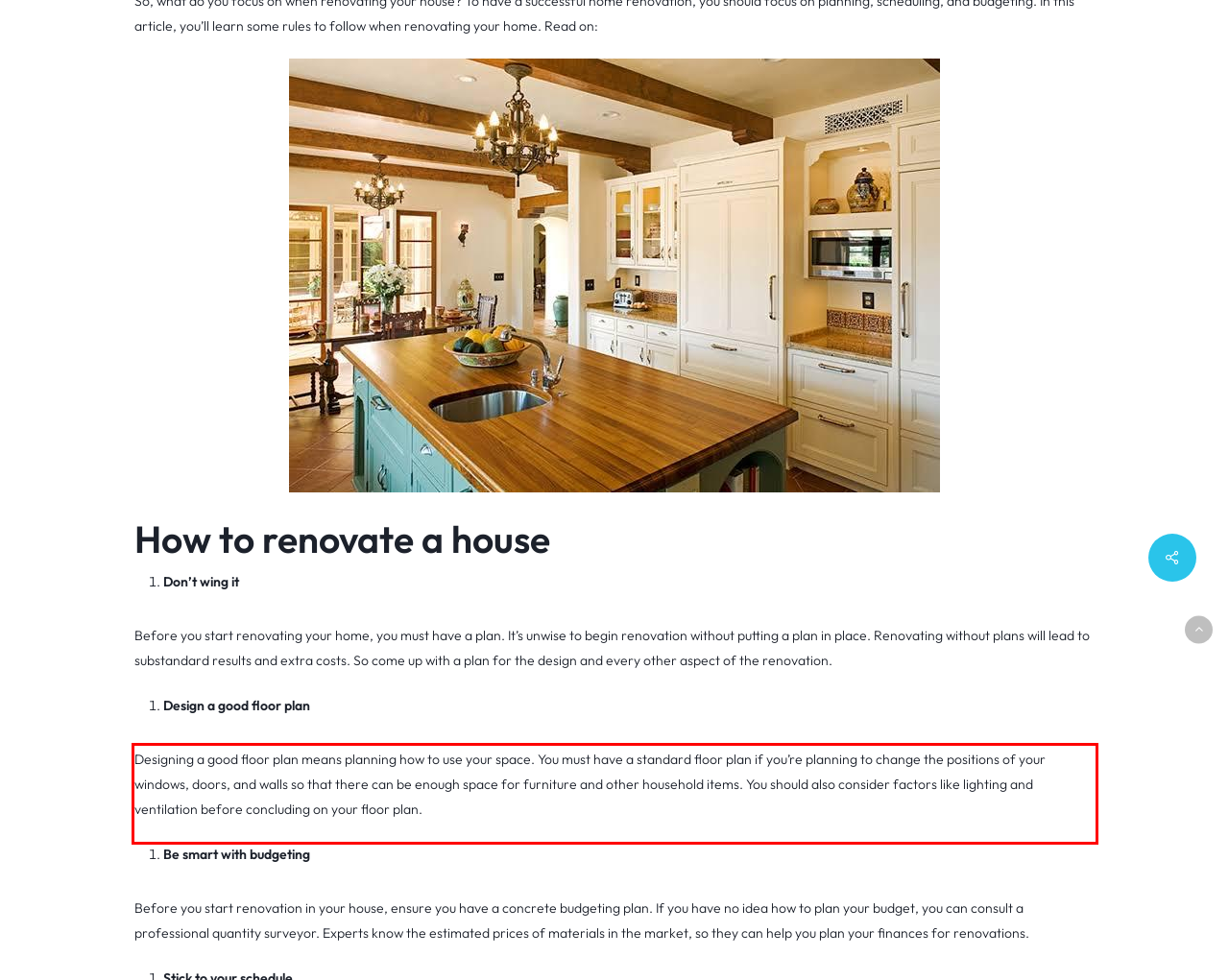Within the provided webpage screenshot, find the red rectangle bounding box and perform OCR to obtain the text content.

Designing a good floor plan means planning how to use your space. You must have a standard floor plan if you’re planning to change the positions of your windows, doors, and walls so that there can be enough space for furniture and other household items. You should also consider factors like lighting and ventilation before concluding on your floor plan.